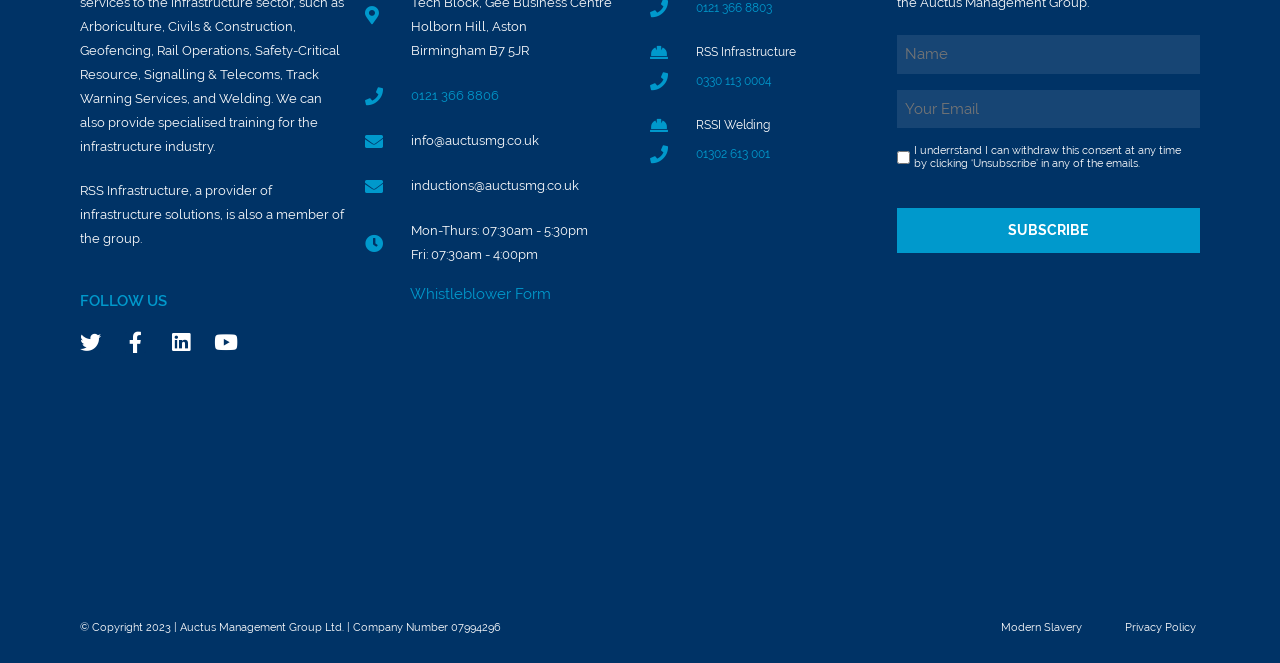Please determine the bounding box coordinates of the element to click on in order to accomplish the following task: "Call the office". Ensure the coordinates are four float numbers ranging from 0 to 1, i.e., [left, top, right, bottom].

[0.321, 0.133, 0.389, 0.155]